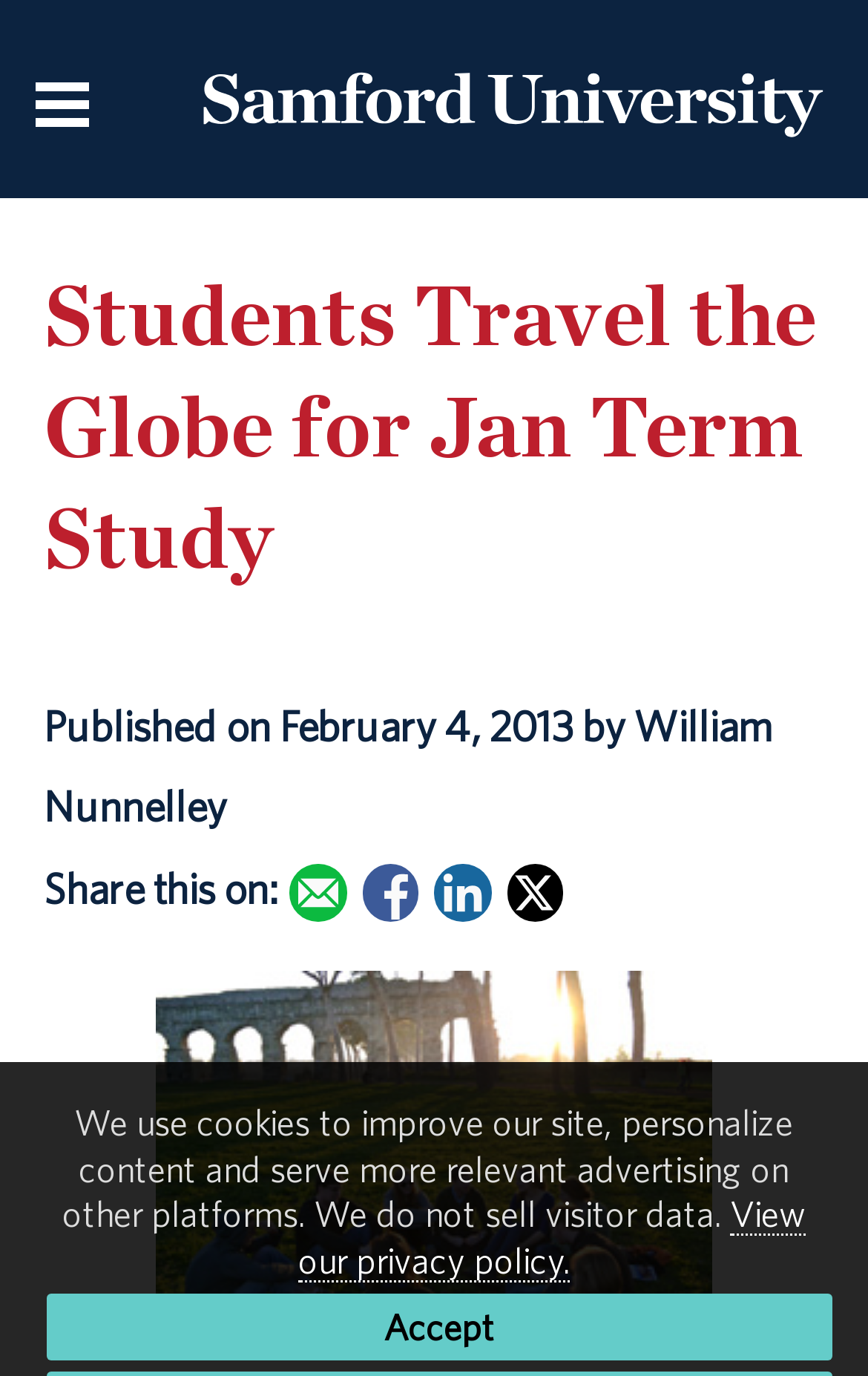Identify the primary heading of the webpage and provide its text.

Students Travel the Globe for Jan Term Study